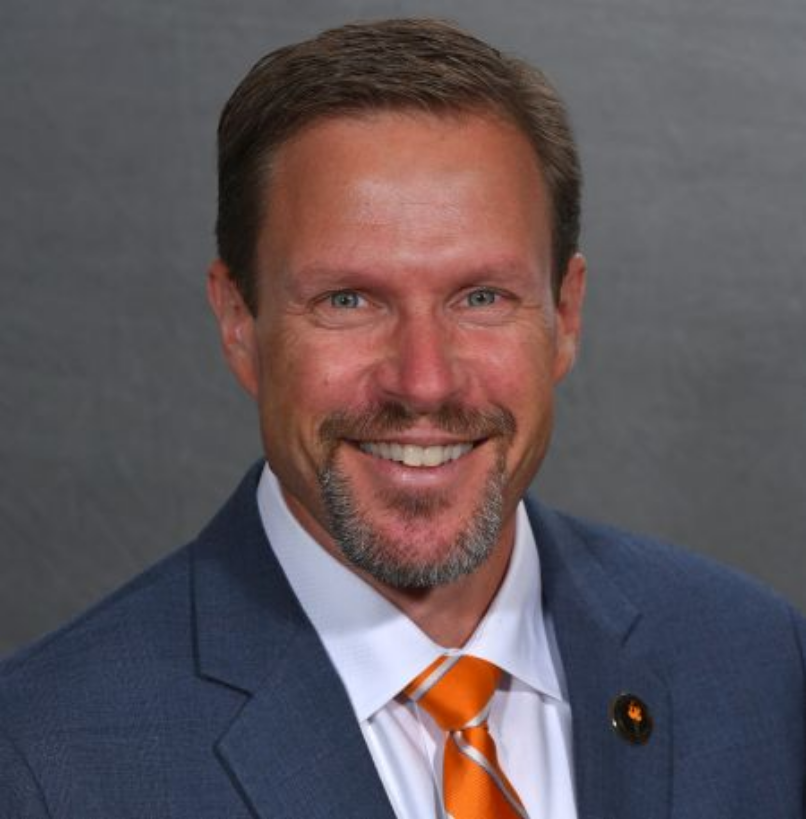Can you give a detailed response to the following question using the information from the image? What is the pattern on Jeffrey Fairbrother's tie?

The caption describes Jeffrey Fairbrother's tie as having an 'orange-striped' pattern, which adds a vibrant touch to his professional attire.